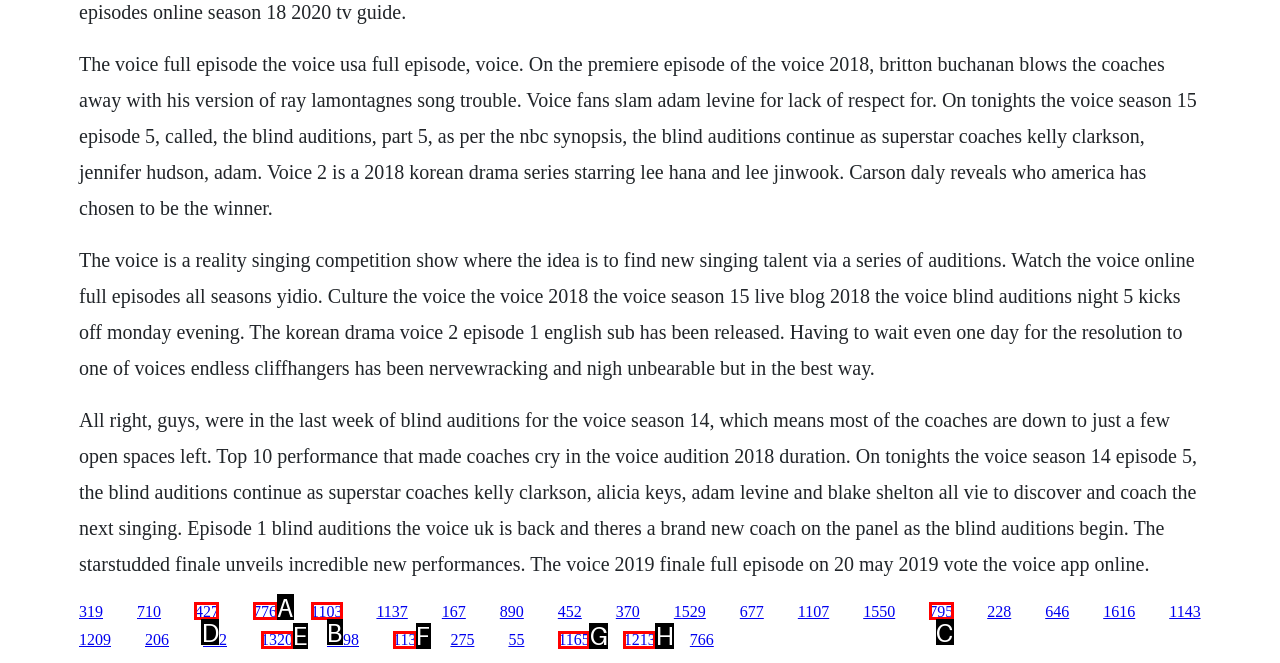Select the appropriate HTML element to click for the following task: Go to the page for The Voice 2018
Answer with the letter of the selected option from the given choices directly.

D